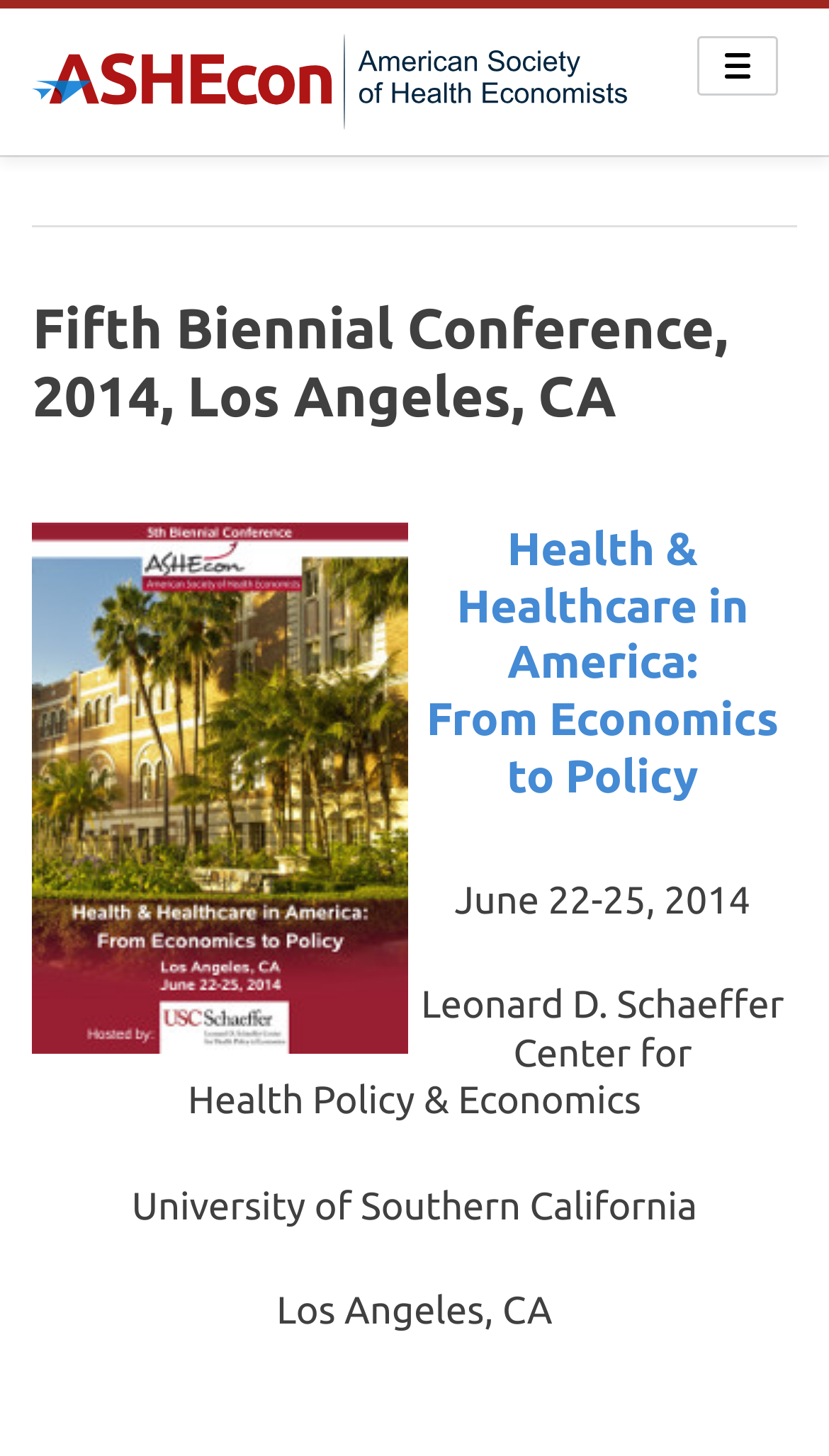Please reply to the following question using a single word or phrase: 
What is the location of the conference?

Los Angeles, CA